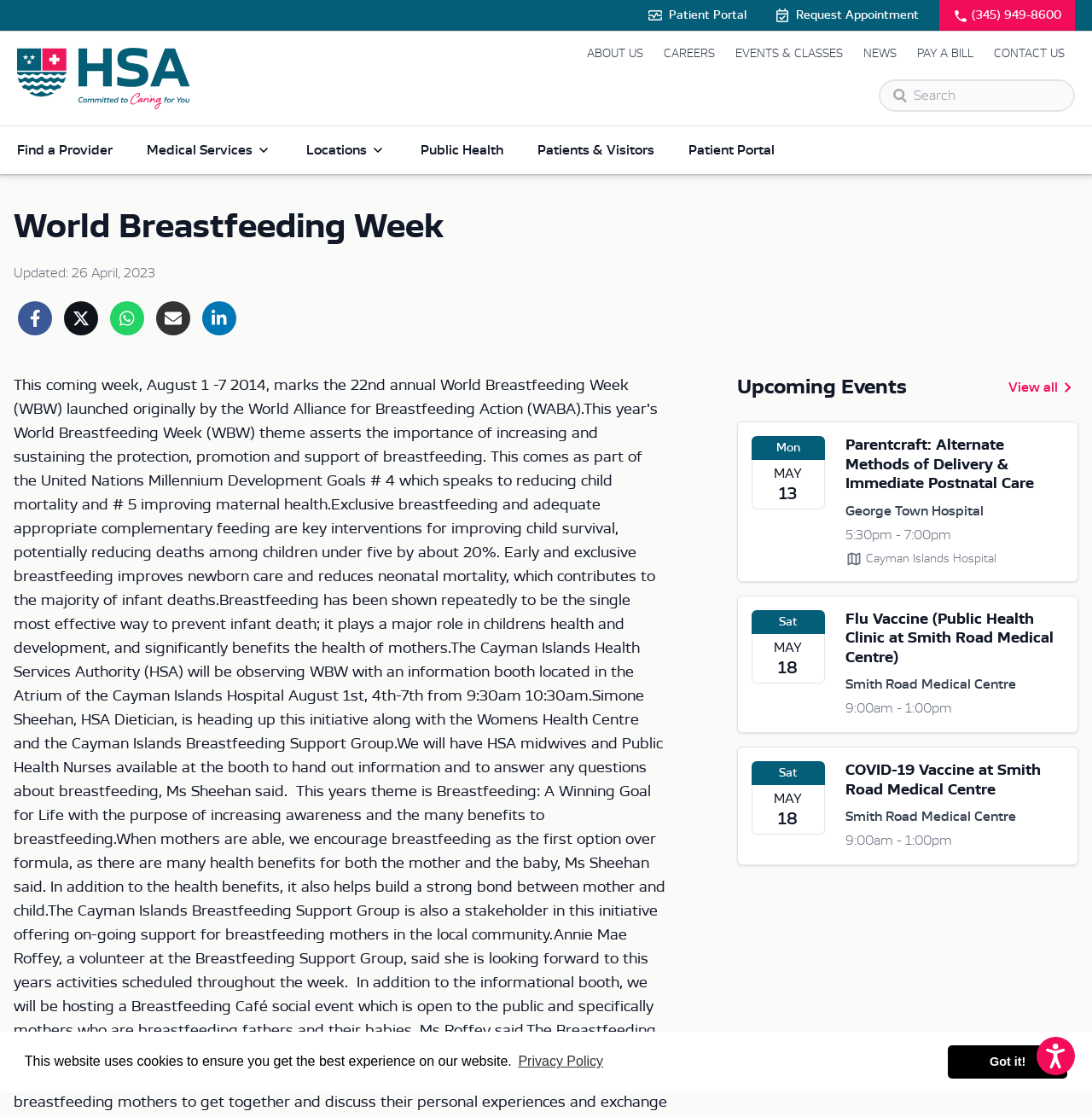Identify the bounding box coordinates of the region I need to click to complete this instruction: "Learn more about cookies".

[0.472, 0.939, 0.555, 0.962]